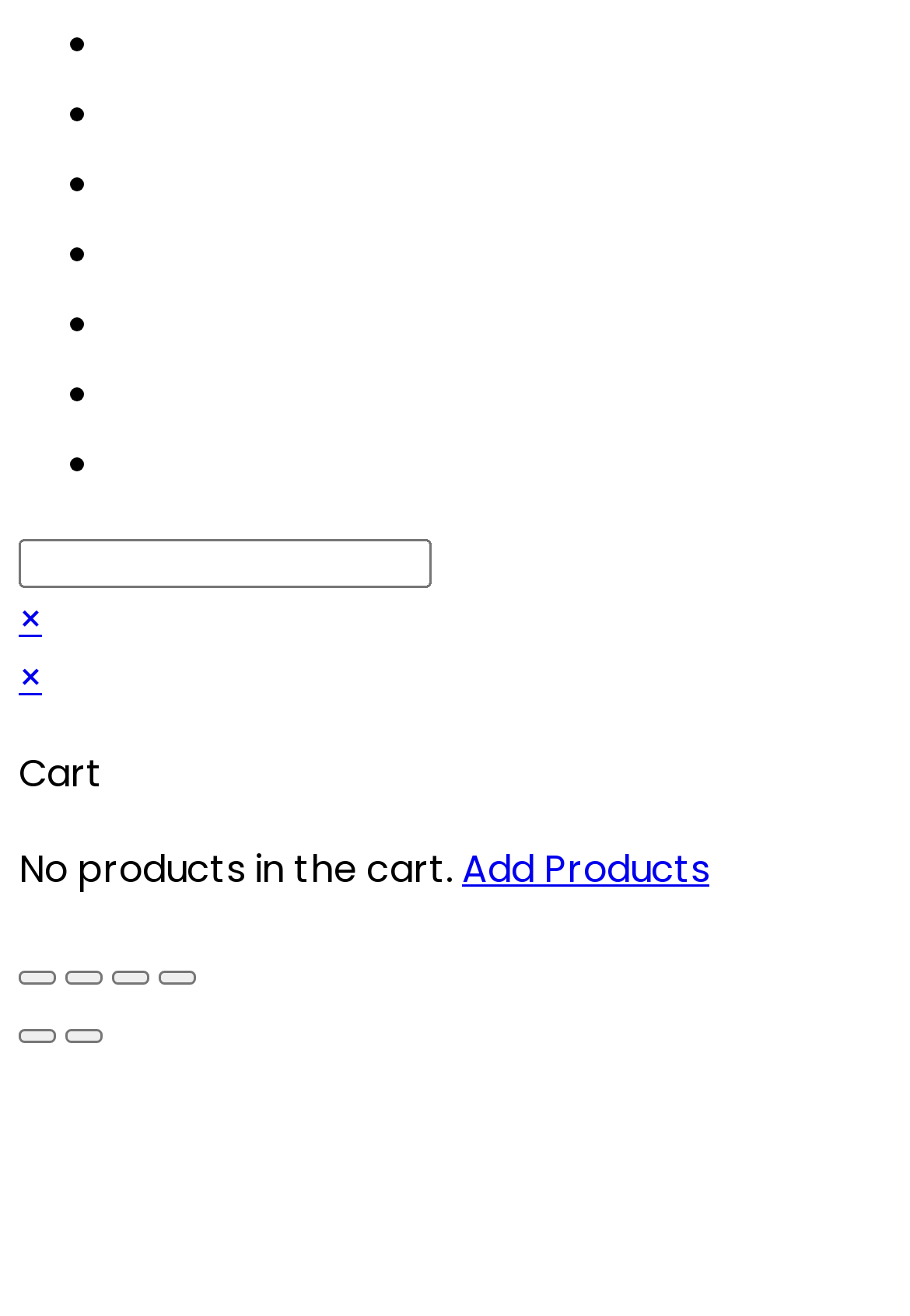Predict the bounding box of the UI element based on this description: "aria-label="Zoom in/out"".

[0.174, 0.85, 0.215, 0.861]